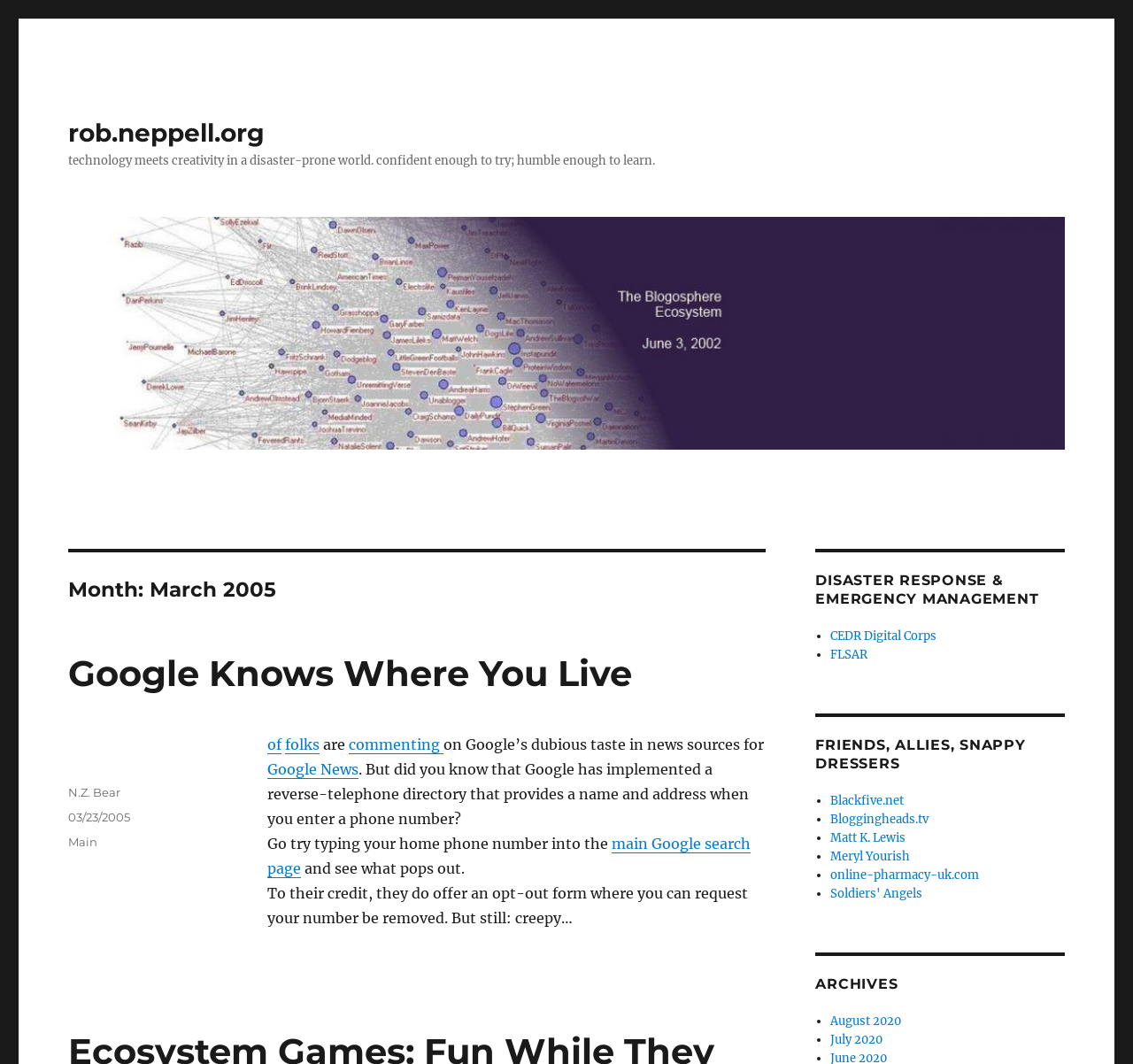Determine the main text heading of the webpage and provide its content.

Month: March 2005